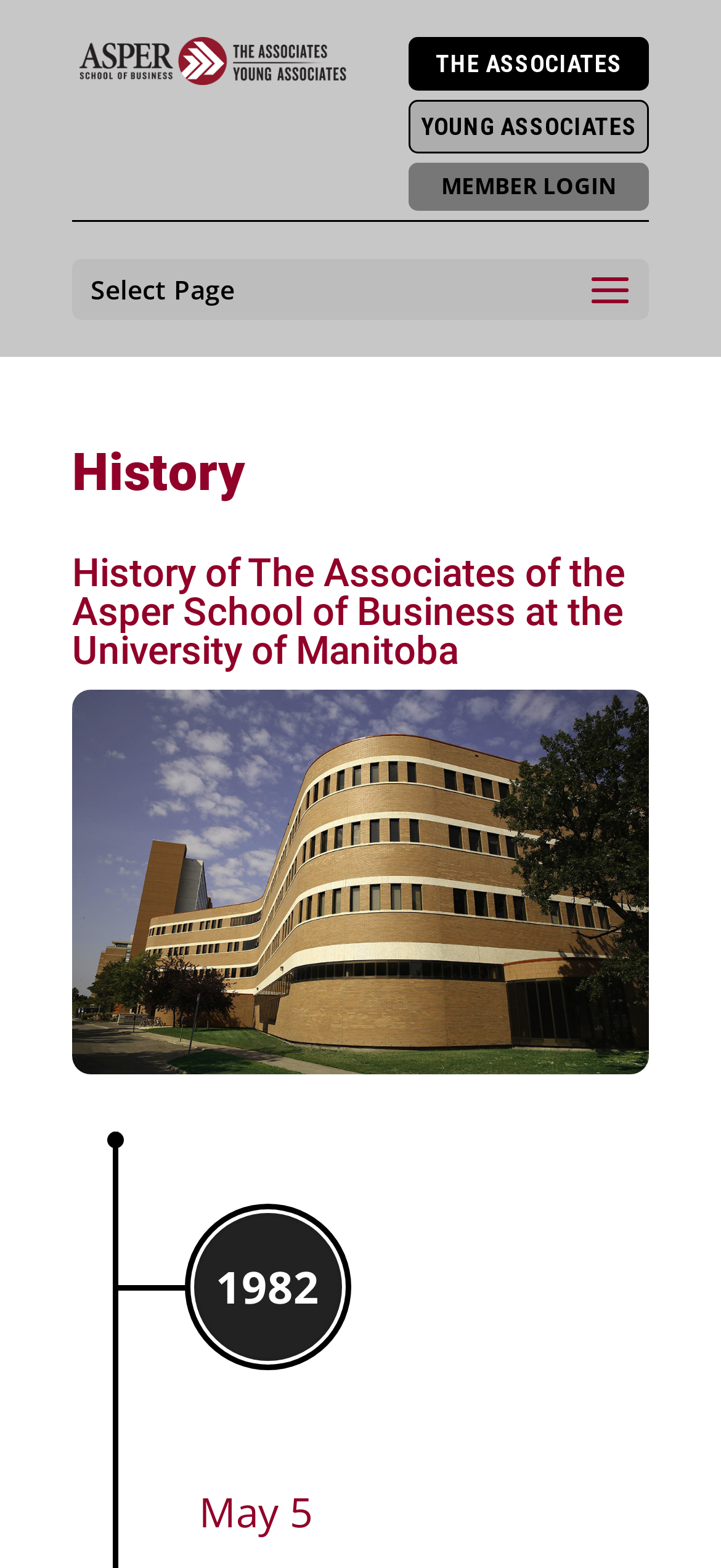Answer the question using only one word or a concise phrase: What is the name of the school mentioned in the history section?

Asper School of Business